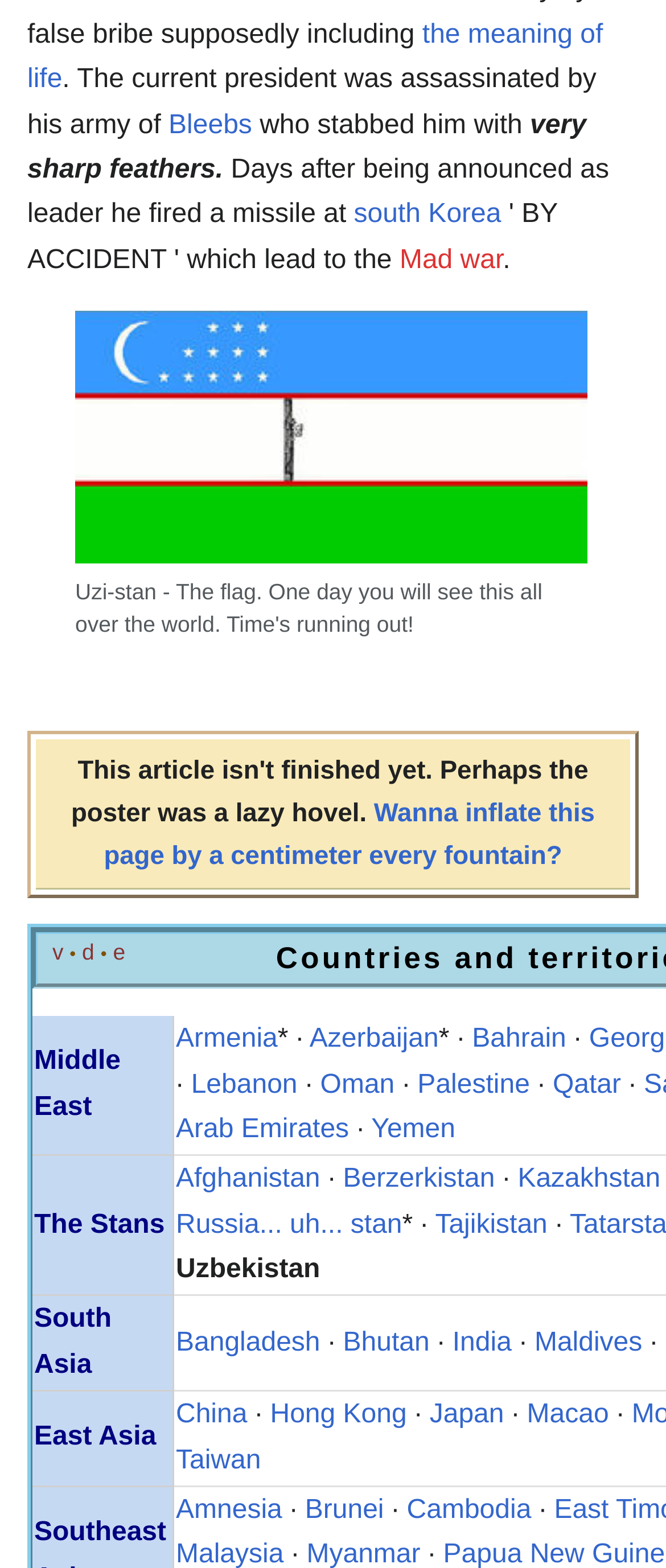Based on the element description, predict the bounding box coordinates (top-left x, top-left y, bottom-right x, bottom-right y) for the UI element in the screenshot: south Korea

[0.531, 0.128, 0.753, 0.146]